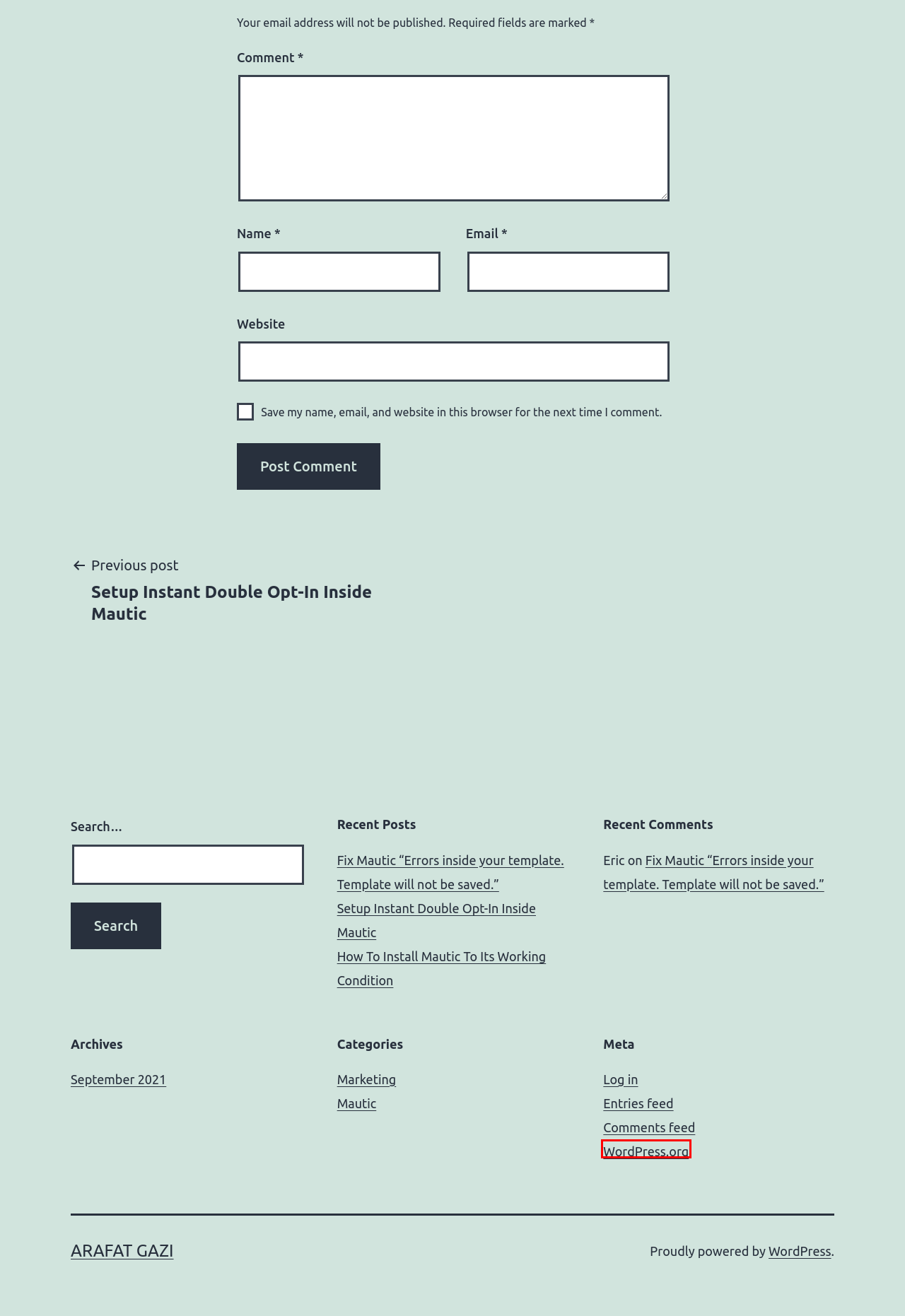Review the screenshot of a webpage that includes a red bounding box. Choose the most suitable webpage description that matches the new webpage after clicking the element within the red bounding box. Here are the candidates:
A. Log In ‹ Arafat Gazi — WordPress
B. Setup Instant Double Opt-In Inside Mautic – Arafat Gazi
C. September 2021 – Arafat Gazi
D. Comments for Arafat Gazi
E. Responsive Email Templates in MJML
F. How To Install Mautic To Its Working Condition – Arafat Gazi
G. Blog Tool, Publishing Platform, and CMS – WordPress.org
H. Arafat Gazi

G